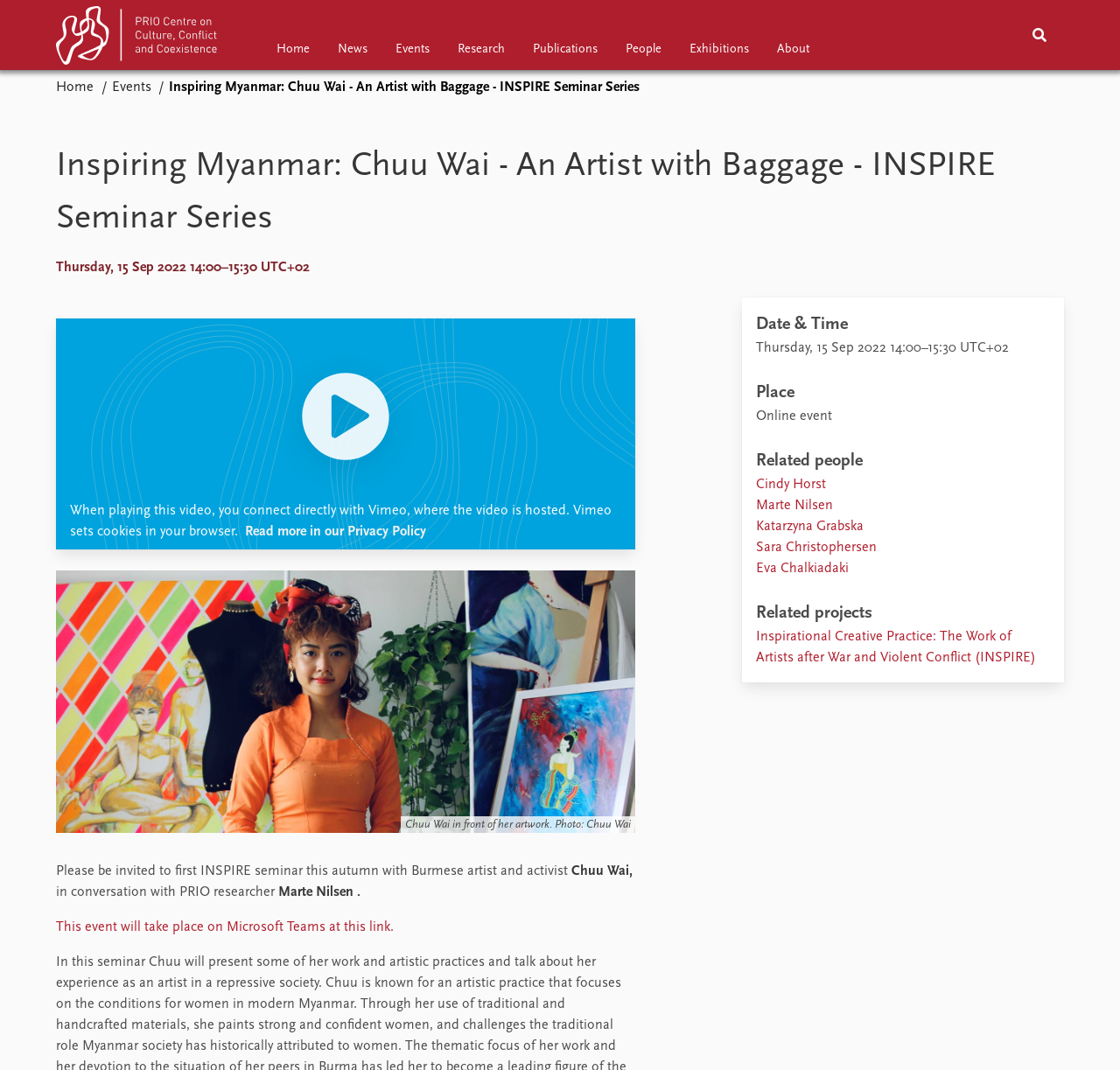Using the details in the image, give a detailed response to the question below:
When is the event?

I found the event date and time by looking at the 'Date & Time' section of the webpage, which explicitly states the event schedule as 'Thursday, 15 Sep 2022 14:00–15:30 UTC+02'.